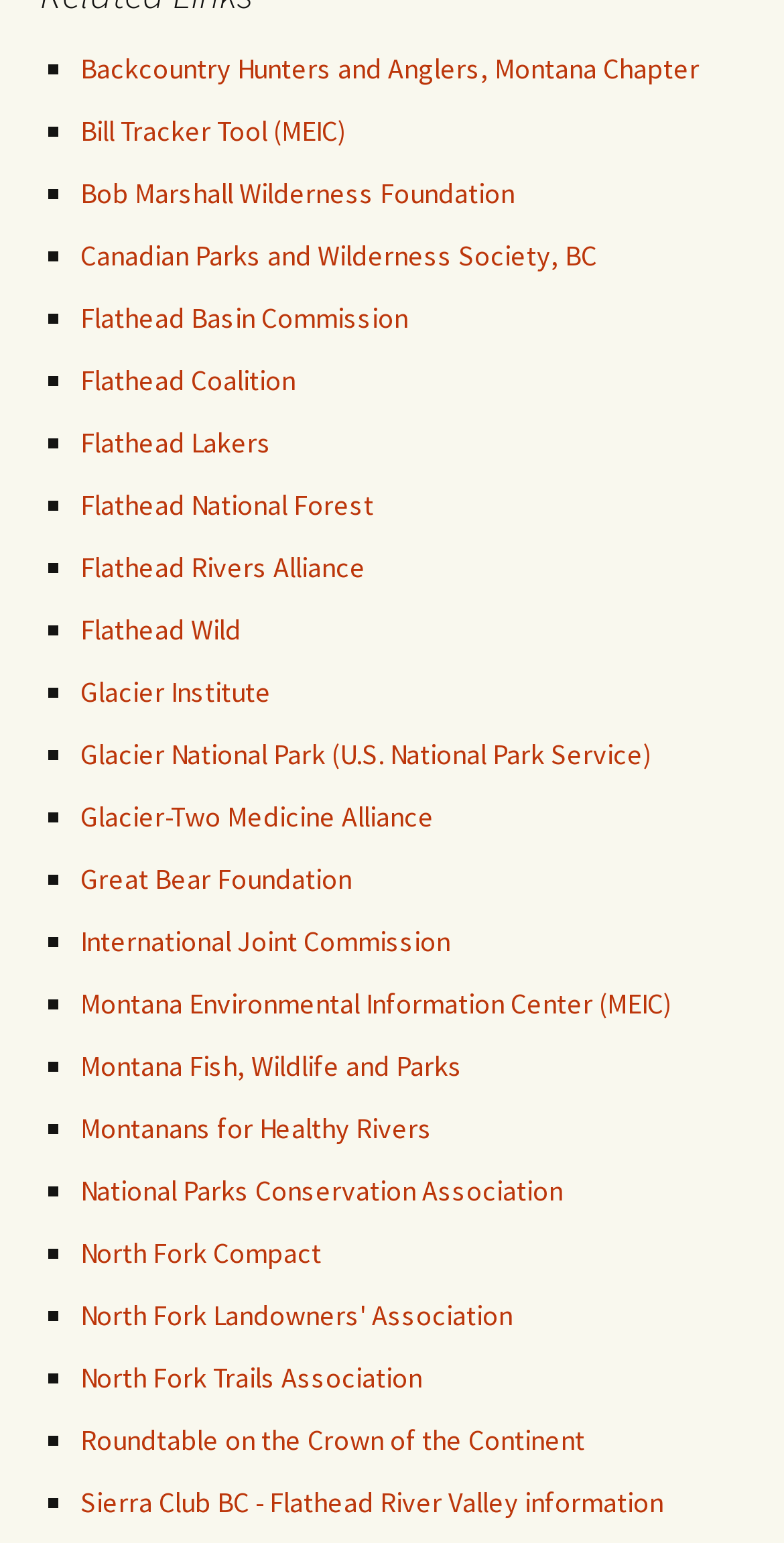Please identify the bounding box coordinates of the element's region that needs to be clicked to fulfill the following instruction: "Learn about Flathead Basin Commission". The bounding box coordinates should consist of four float numbers between 0 and 1, i.e., [left, top, right, bottom].

[0.103, 0.195, 0.521, 0.218]